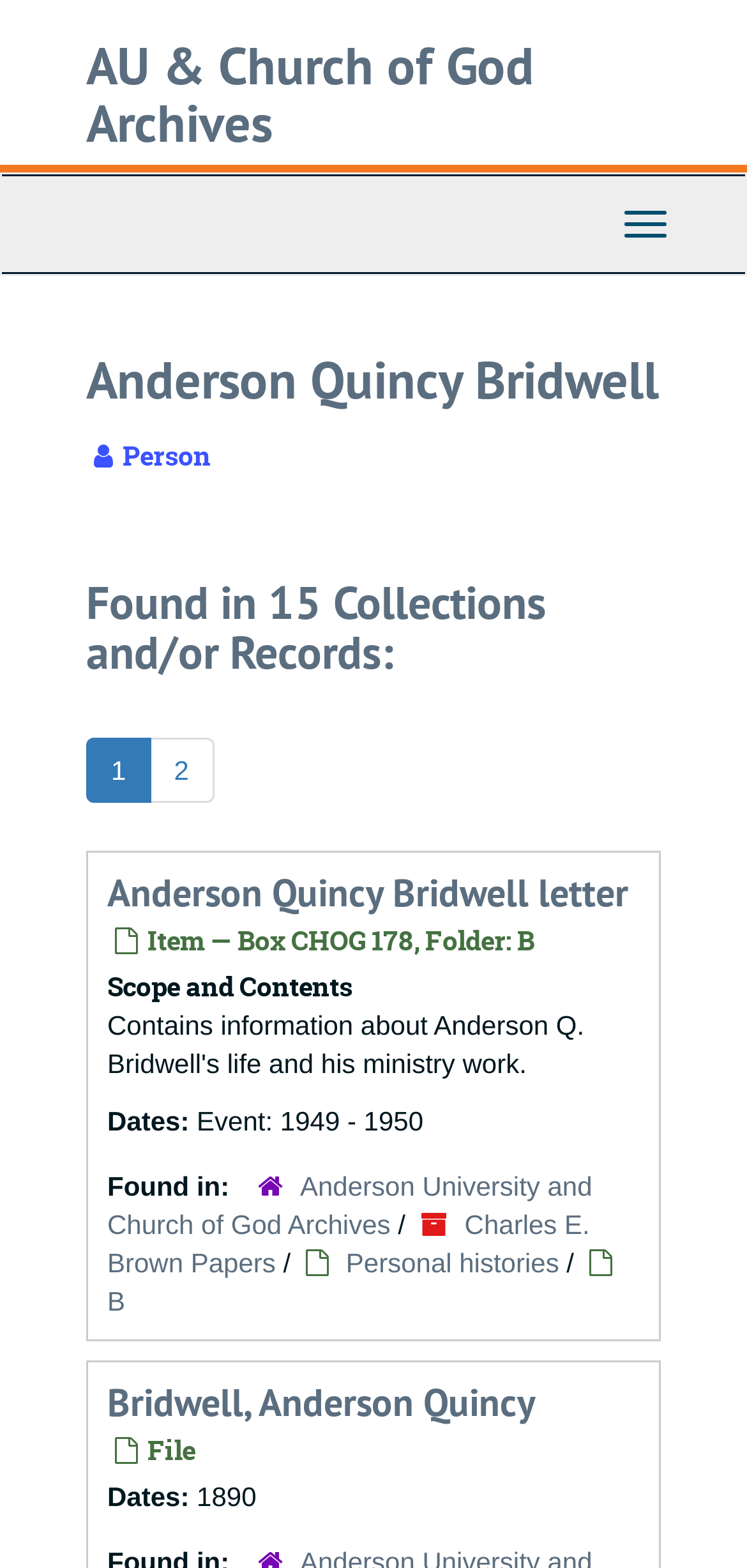Specify the bounding box coordinates for the region that must be clicked to perform the given instruction: "Sign up for newsletter".

None